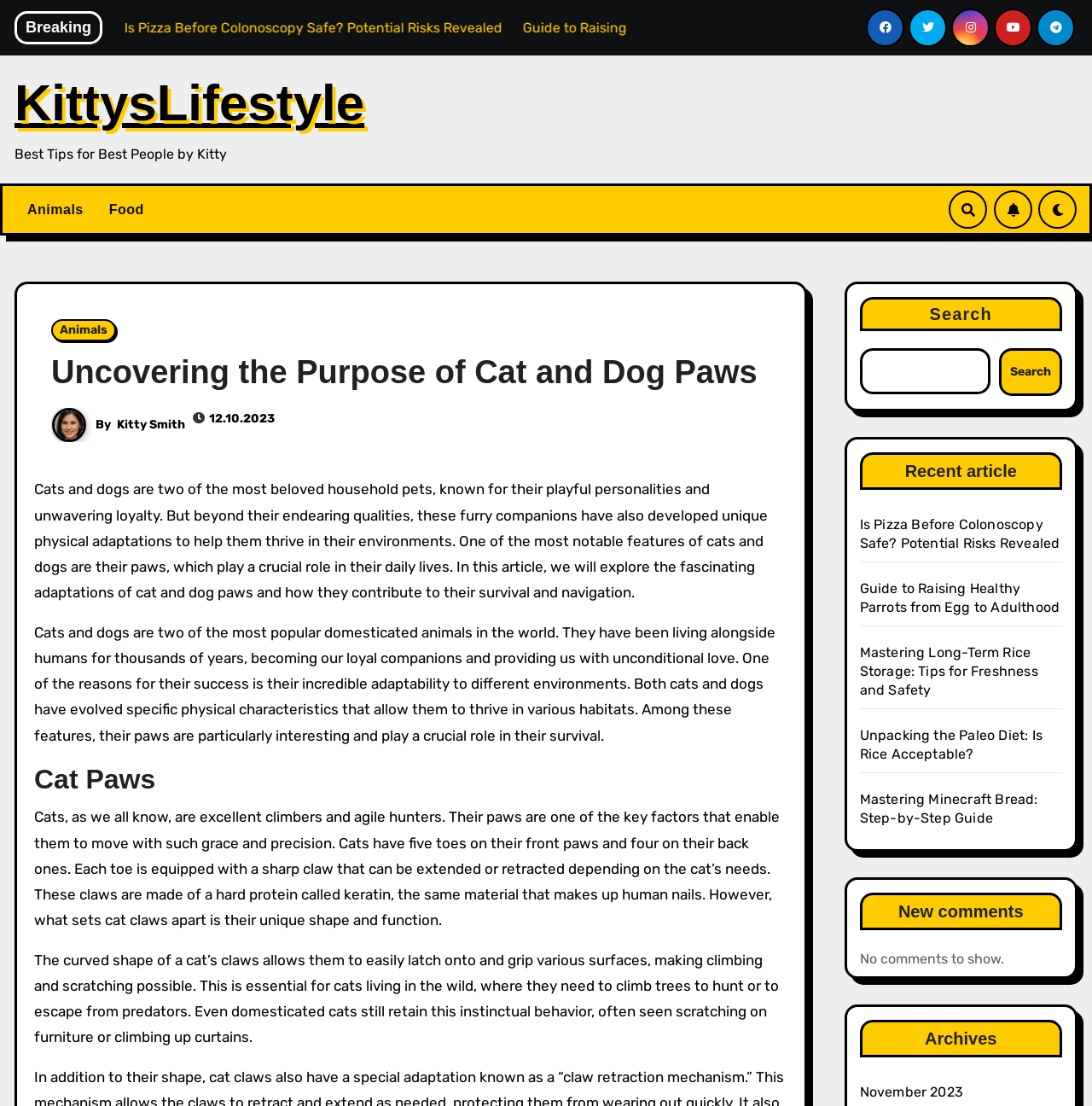Highlight the bounding box coordinates of the element that should be clicked to carry out the following instruction: "Check the recent article about pizza before colonoscopy". The coordinates must be given as four float numbers ranging from 0 to 1, i.e., [left, top, right, bottom].

[0.787, 0.467, 0.971, 0.499]